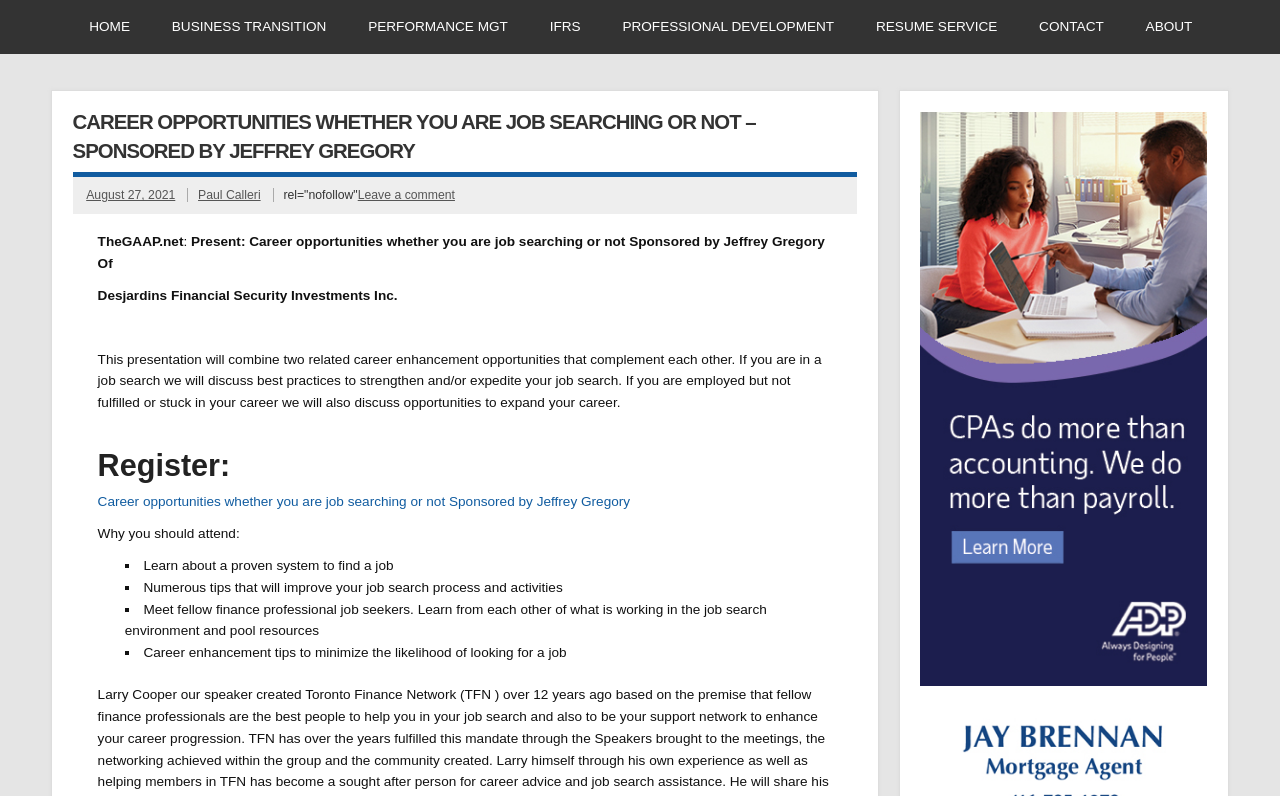Determine the bounding box coordinates for the clickable element required to fulfill the instruction: "View career opportunities". Provide the coordinates as four float numbers between 0 and 1, i.e., [left, top, right, bottom].

[0.076, 0.621, 0.333, 0.64]